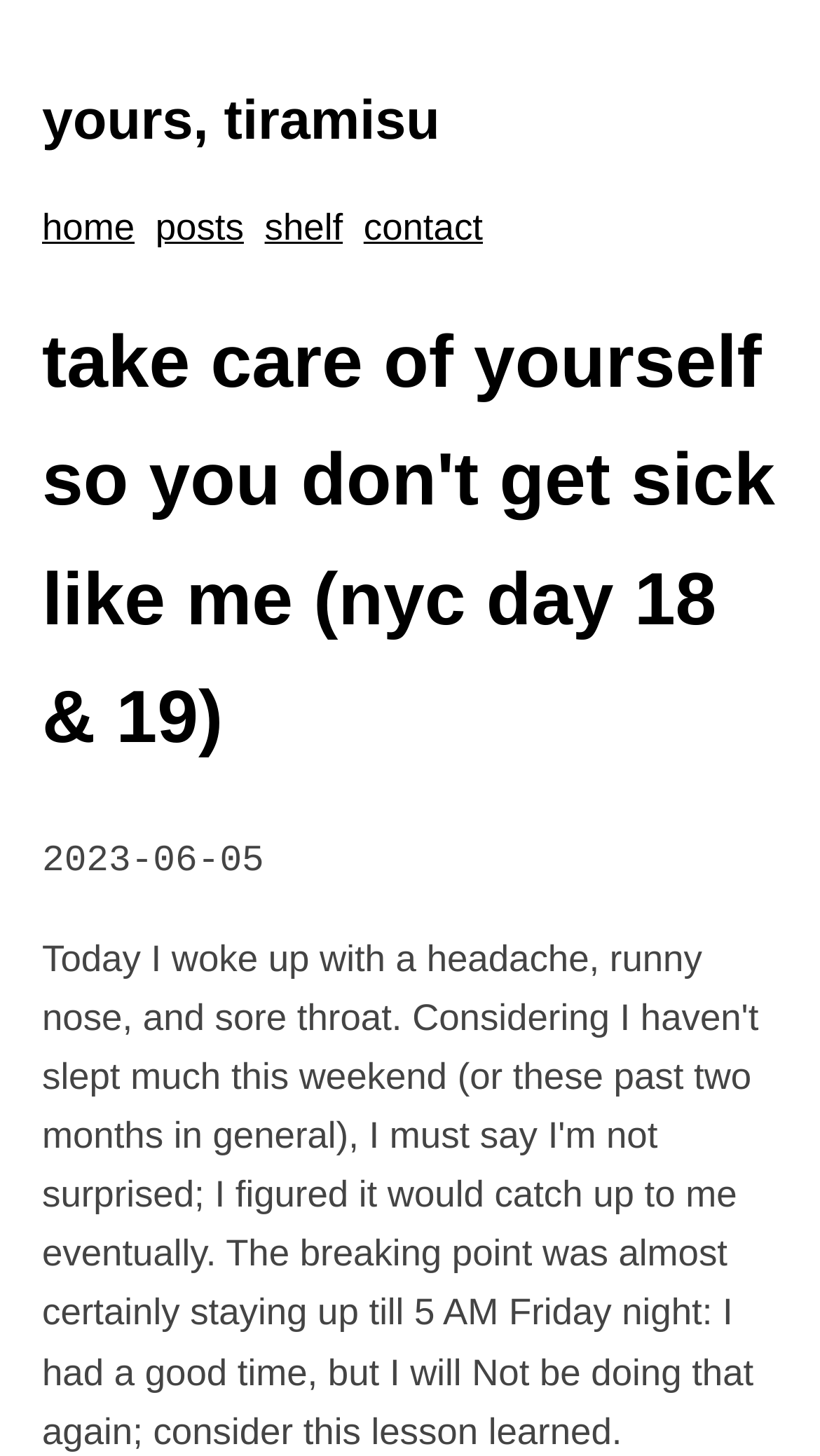Please give a succinct answer to the question in one word or phrase:
What is the theme of the post?

health